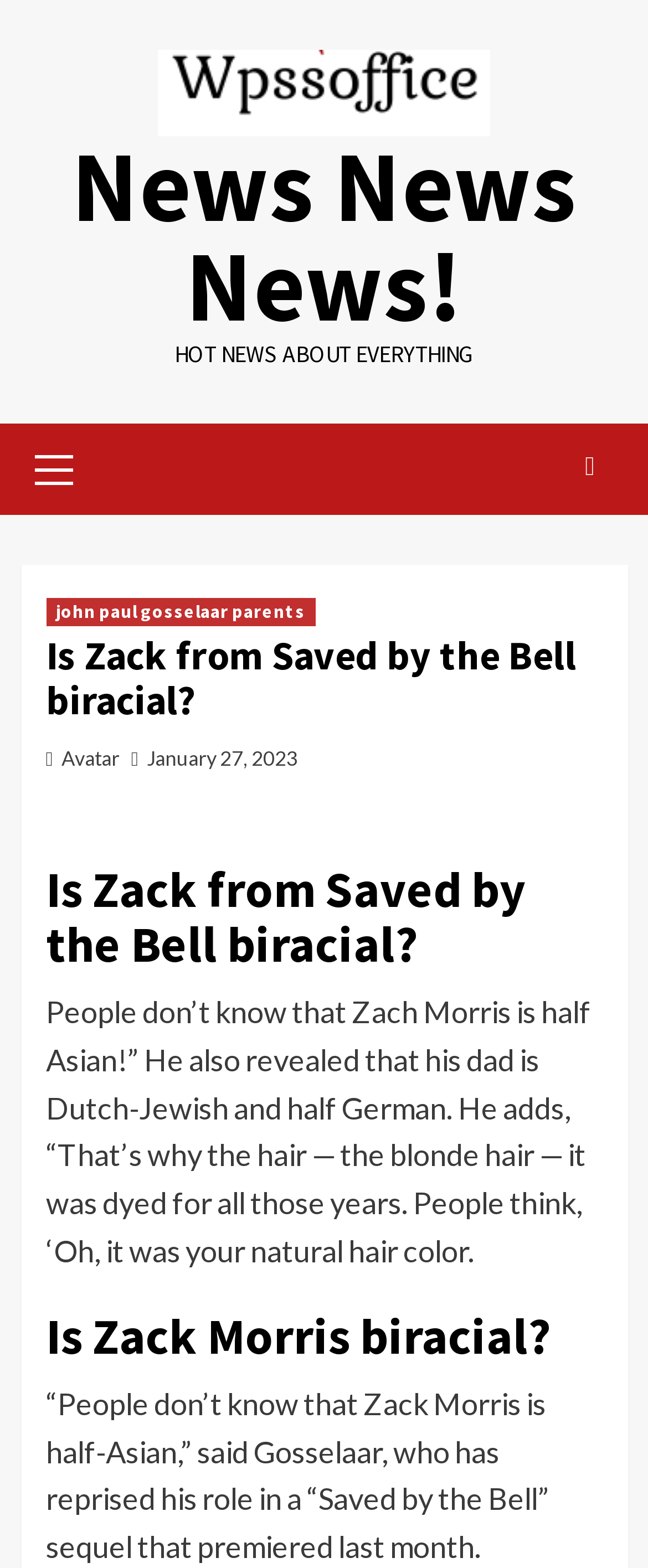What is the hair color of Zack Morris?
Please utilize the information in the image to give a detailed response to the question.

According to the article, Zack Morris' hair color is blonde, but it was dyed for many years. This is mentioned in the static text element that quotes John Paul Gosselaar, the actor who plays Zack Morris.